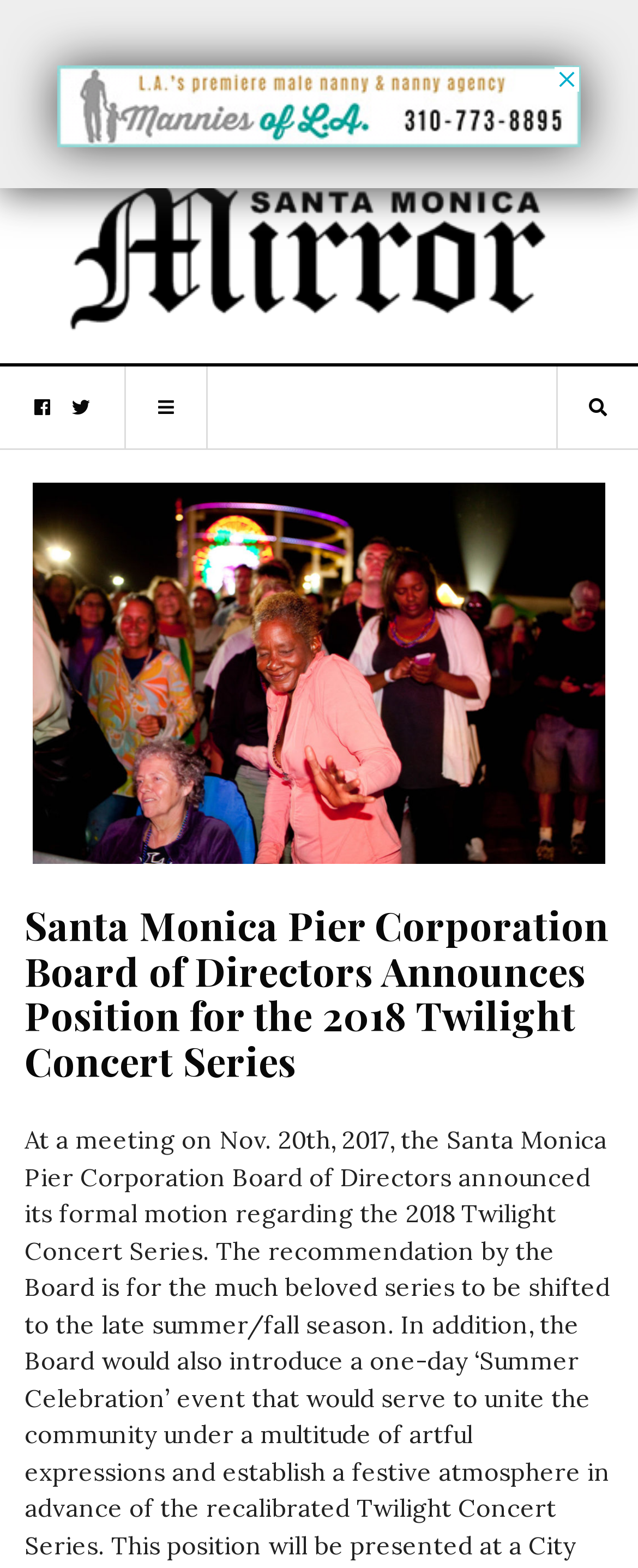Analyze the image and provide a detailed answer to the question: What is the date of the meeting mentioned?

The date of the meeting mentioned in the webpage is obtained from the text 'At a meeting on Nov. 20th, 2017, the Santa Monica Pier Corporation Board of Directors' which is located in the StaticText element with bounding box coordinates [0.038, 0.717, 0.951, 0.761].